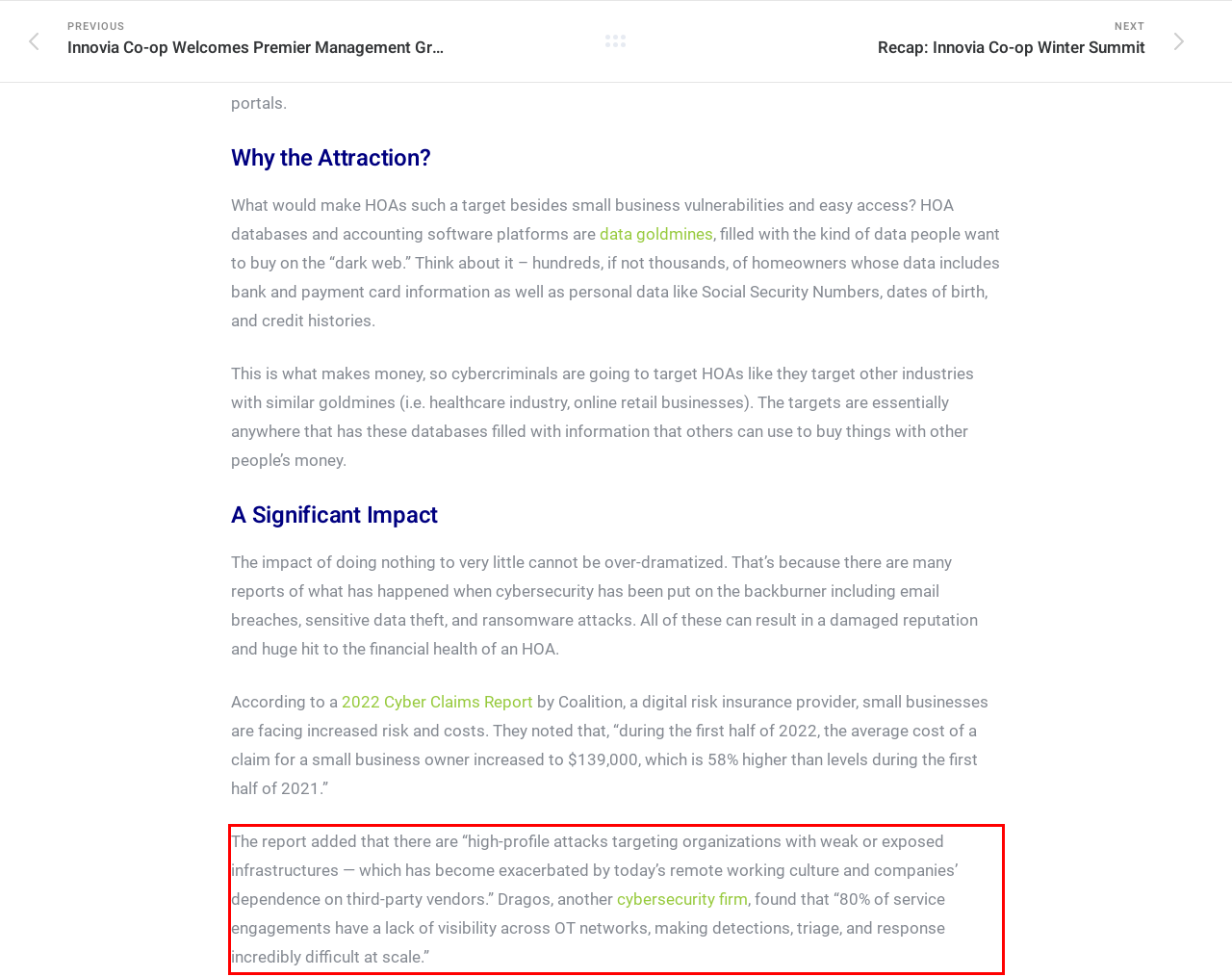Given a webpage screenshot with a red bounding box, perform OCR to read and deliver the text enclosed by the red bounding box.

The report added that there are “high-profile attacks targeting organizations with weak or exposed infrastructures — which has become exacerbated by today’s remote working culture and companies’ dependence on third-party vendors.” Dragos, another cybersecurity firm, found that “80% of service engagements have a lack of visibility across OT networks, making detections, triage, and response incredibly difficult at scale.”